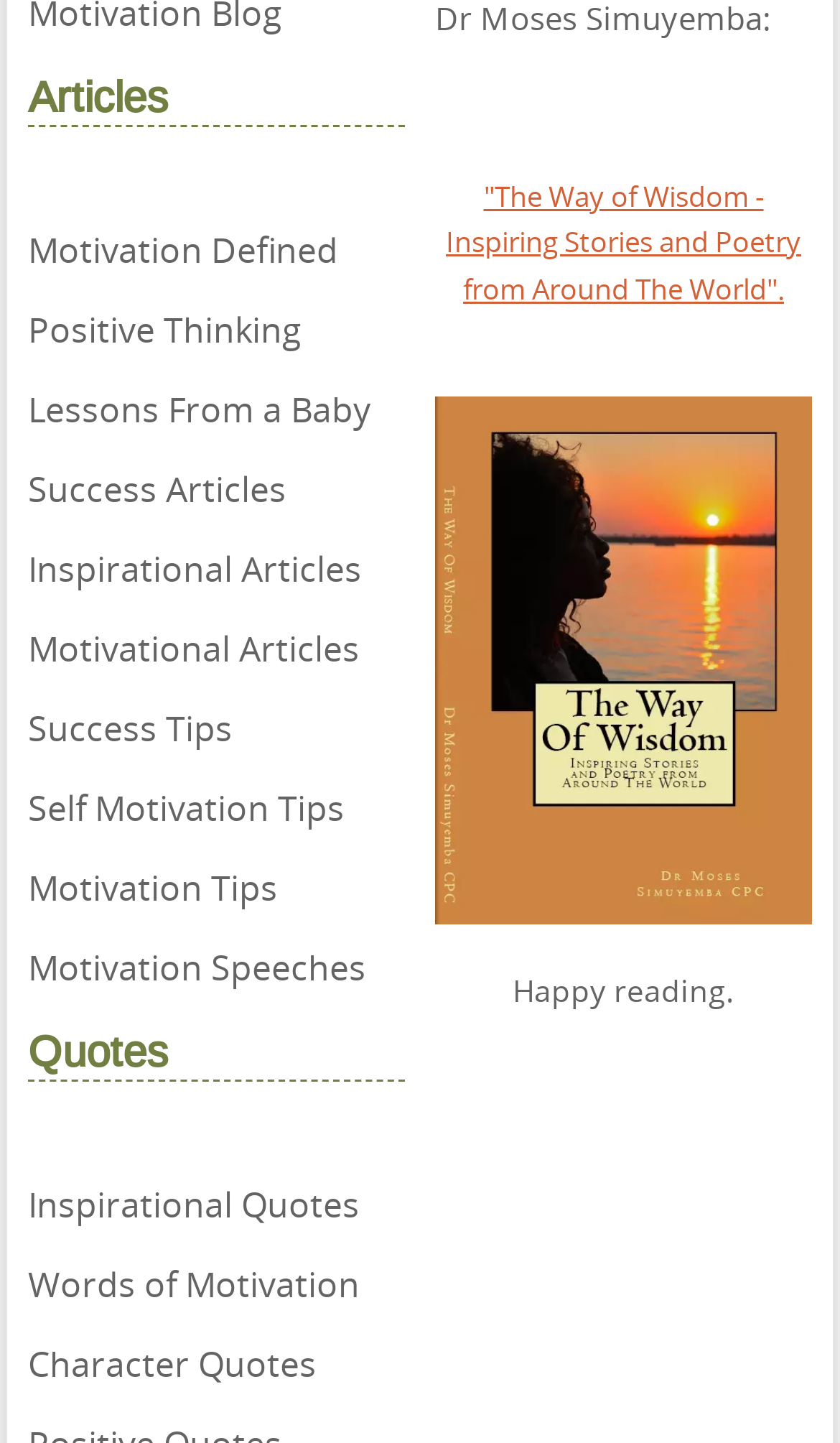Please respond in a single word or phrase: 
What is the last article link under 'Articles'?

Motivation Speeches